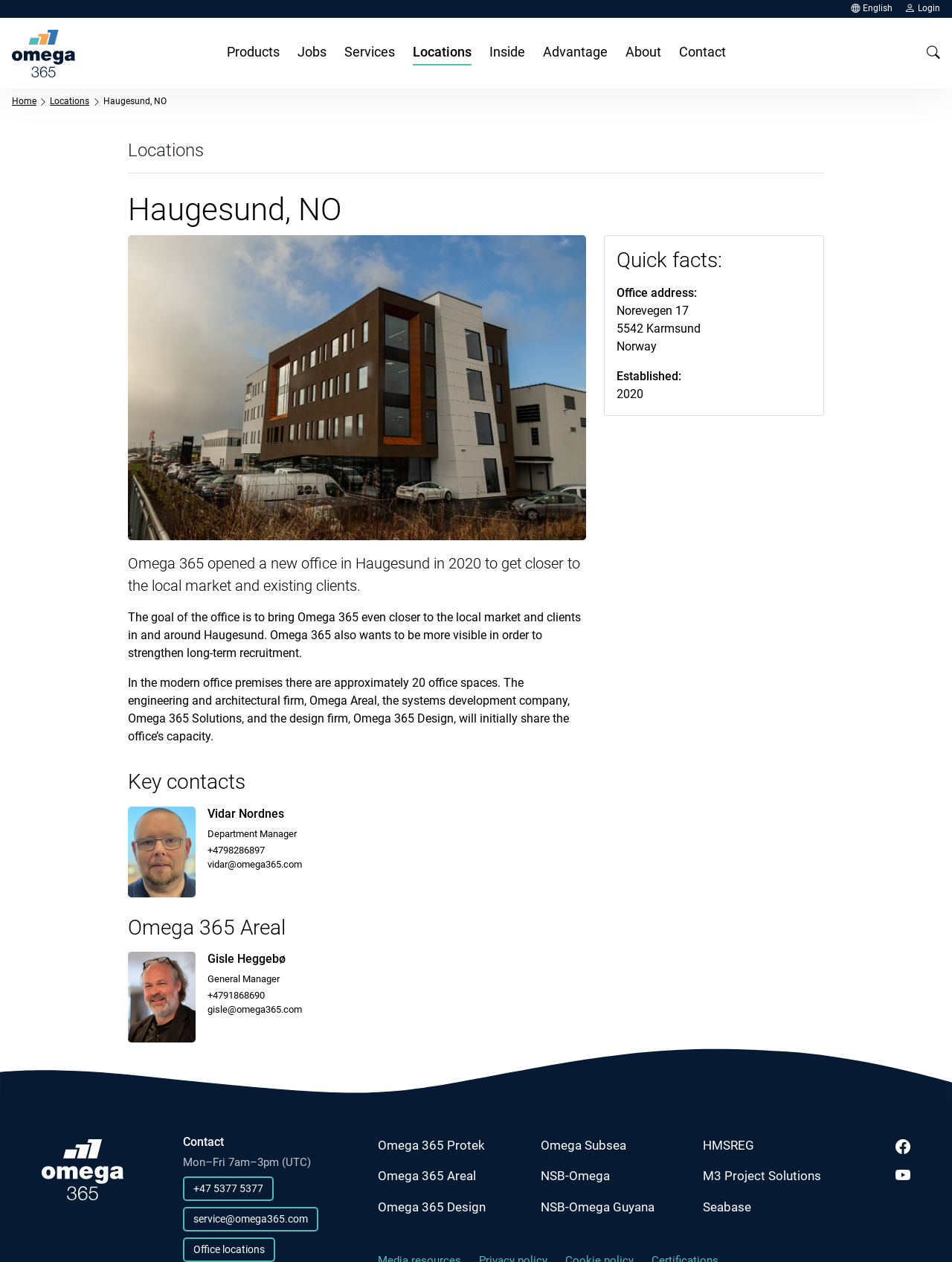Please specify the bounding box coordinates of the area that should be clicked to accomplish the following instruction: "Click the 'Locations' link". The coordinates should consist of four float numbers between 0 and 1, i.e., [left, top, right, bottom].

[0.433, 0.032, 0.495, 0.052]